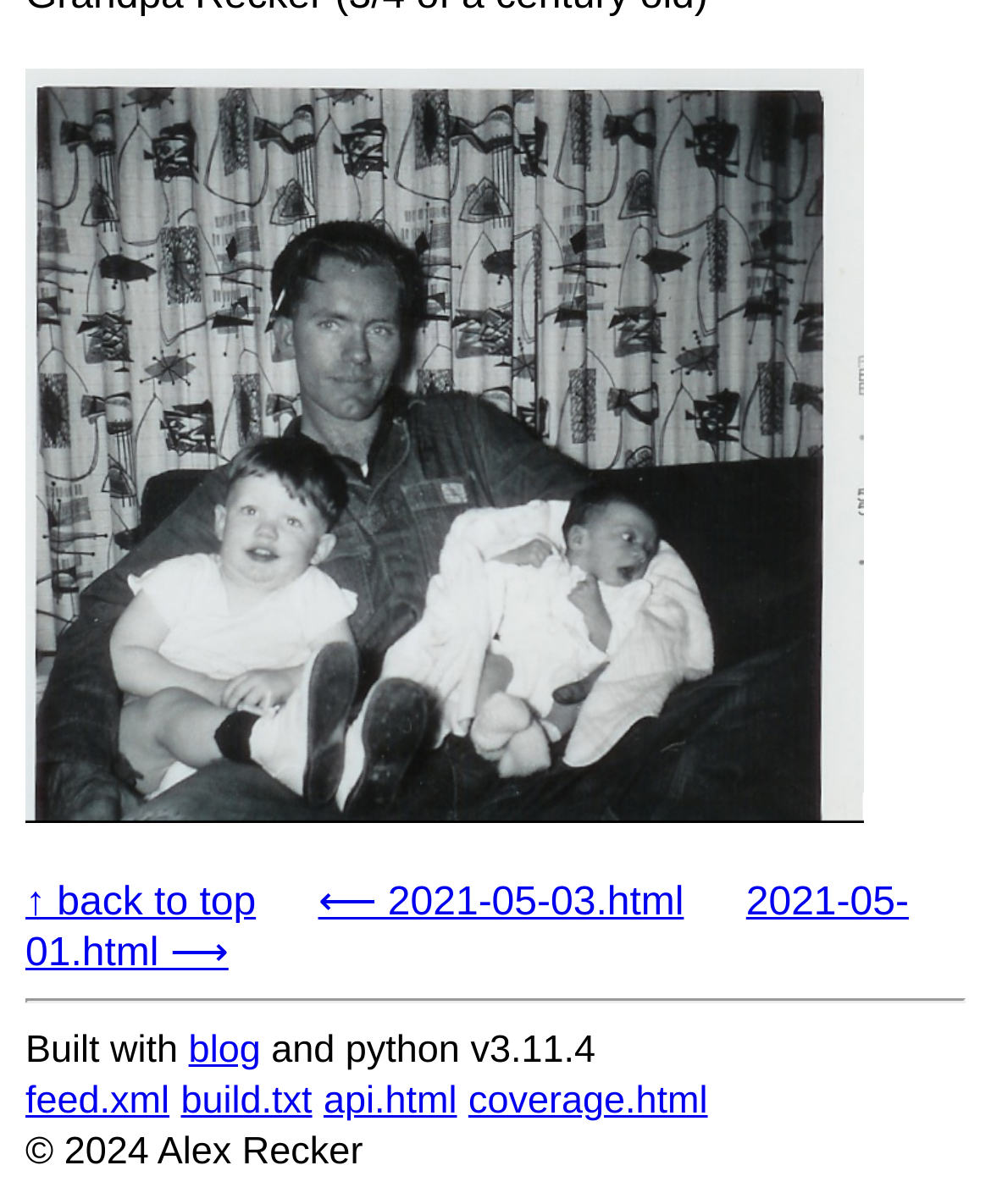What is the purpose of the link '↑ back to top'?
Using the image, provide a concise answer in one word or a short phrase.

to go back to top